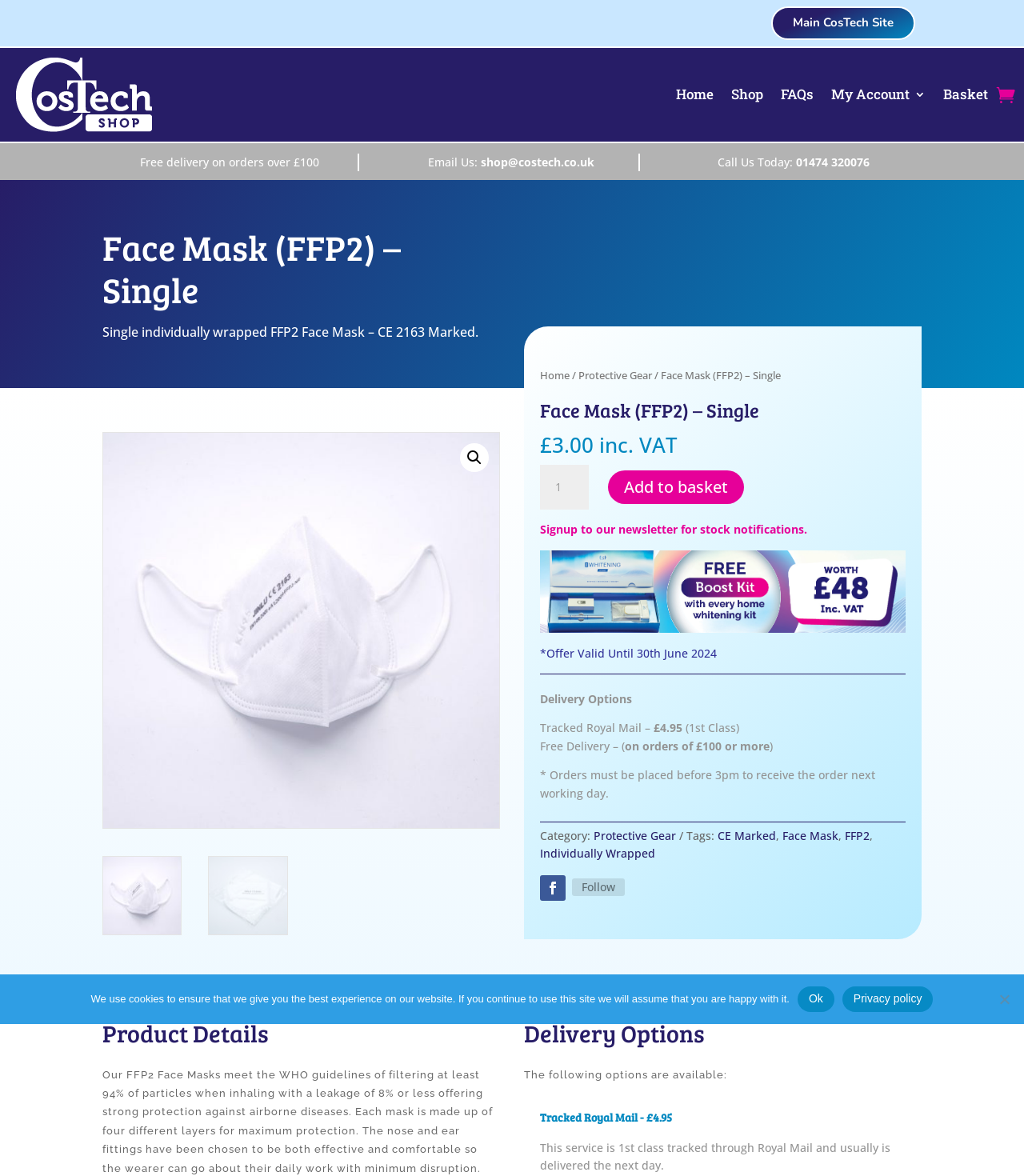Please answer the following question using a single word or phrase: 
What is the tracking service used for delivery?

Royal Mail